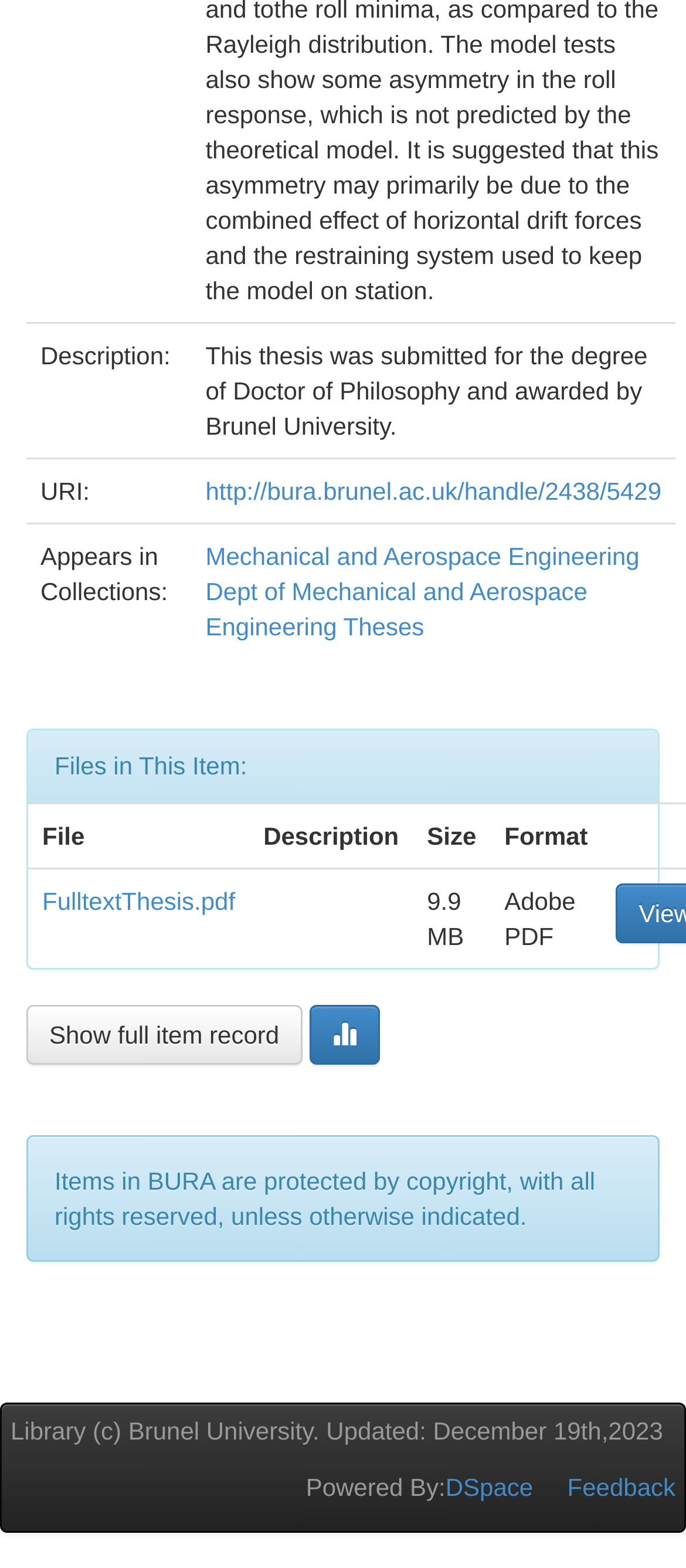Answer briefly with one word or phrase:
What is the format of the file 'FulltextThesis.pdf'?

Adobe PDF